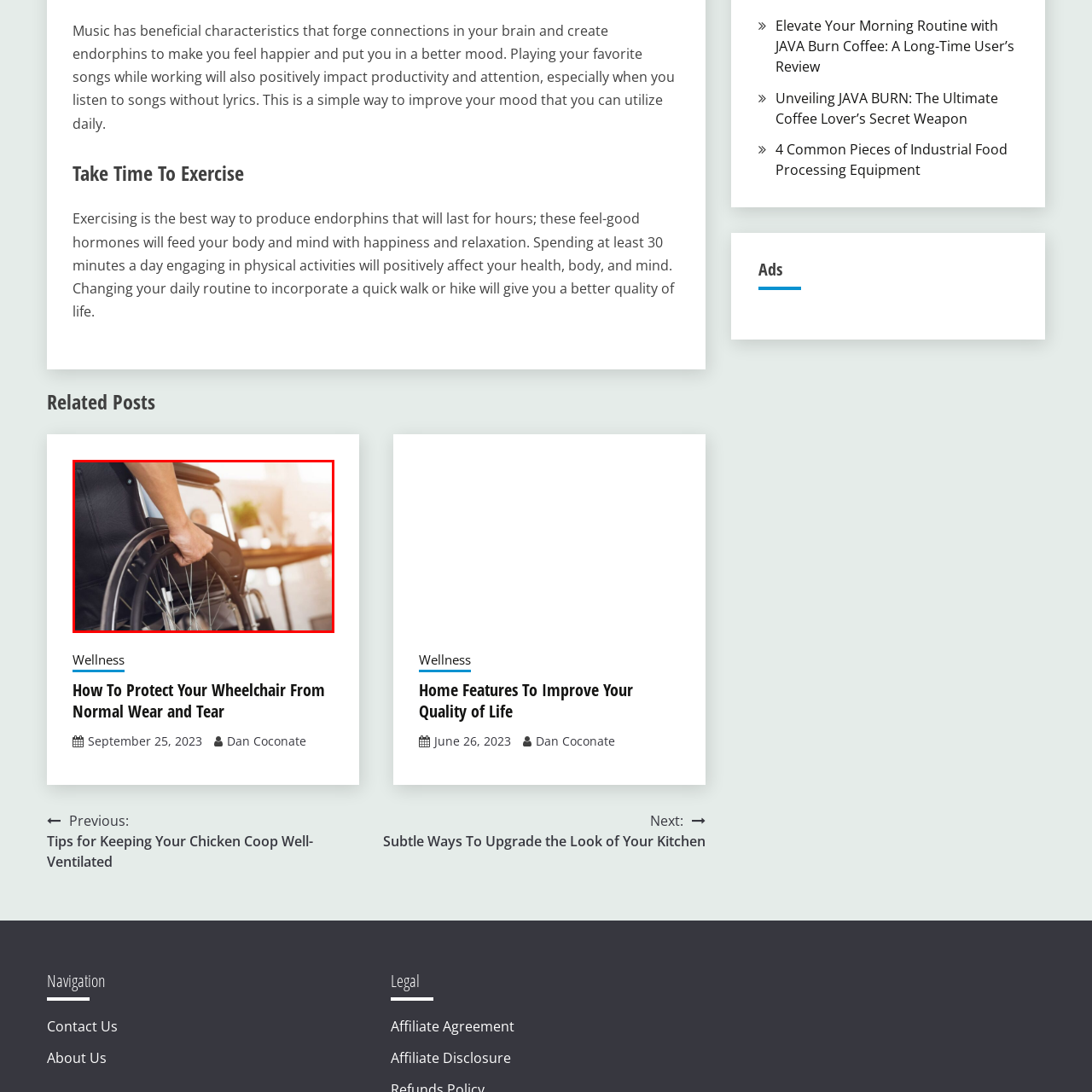What is the main topic related to the image?
Inspect the image surrounded by the red bounding box and answer the question using a single word or a short phrase.

Wheelchair maintenance